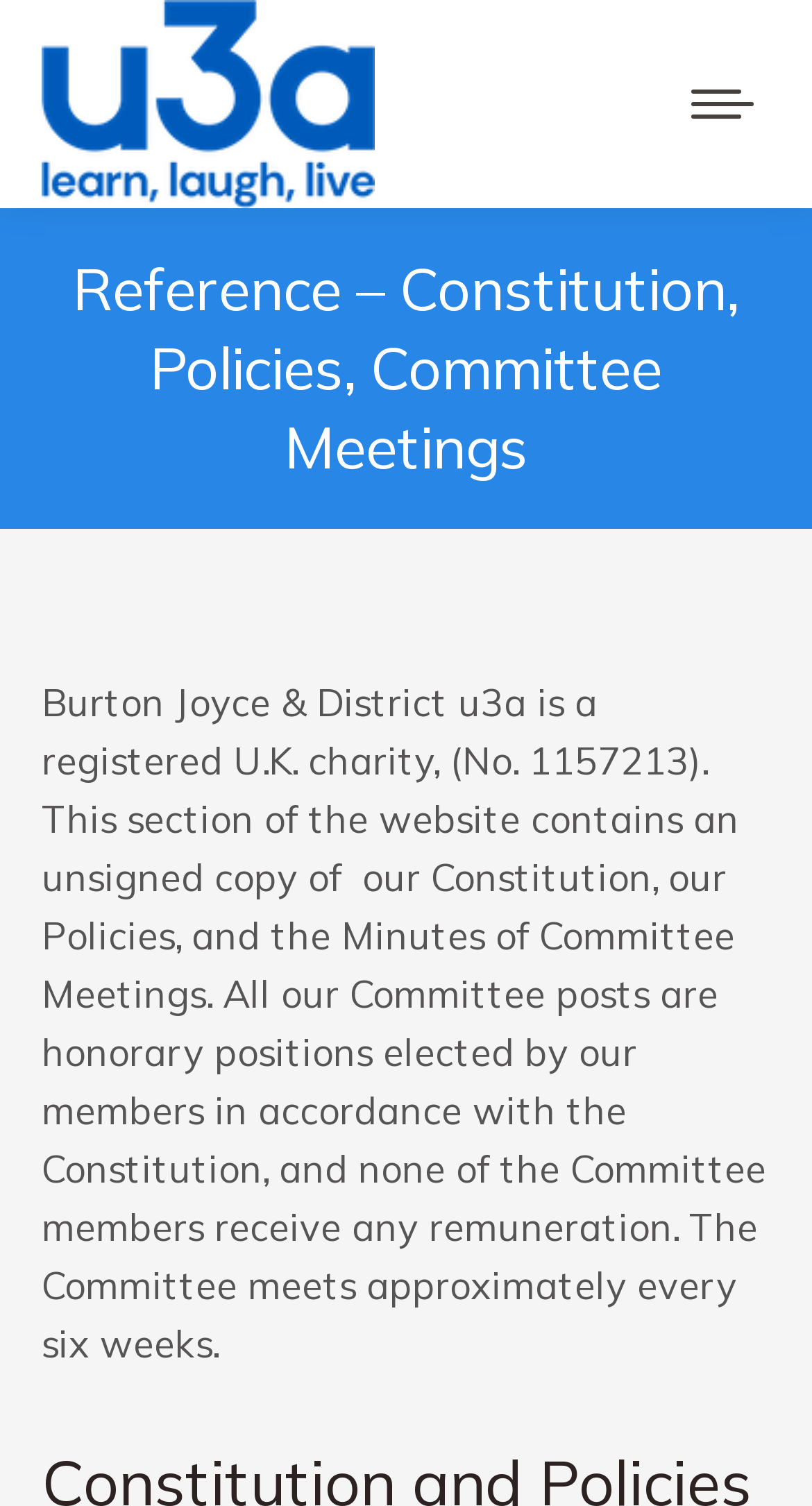What is the main title displayed on this webpage?

Reference – Constitution, Policies, Committee Meetings